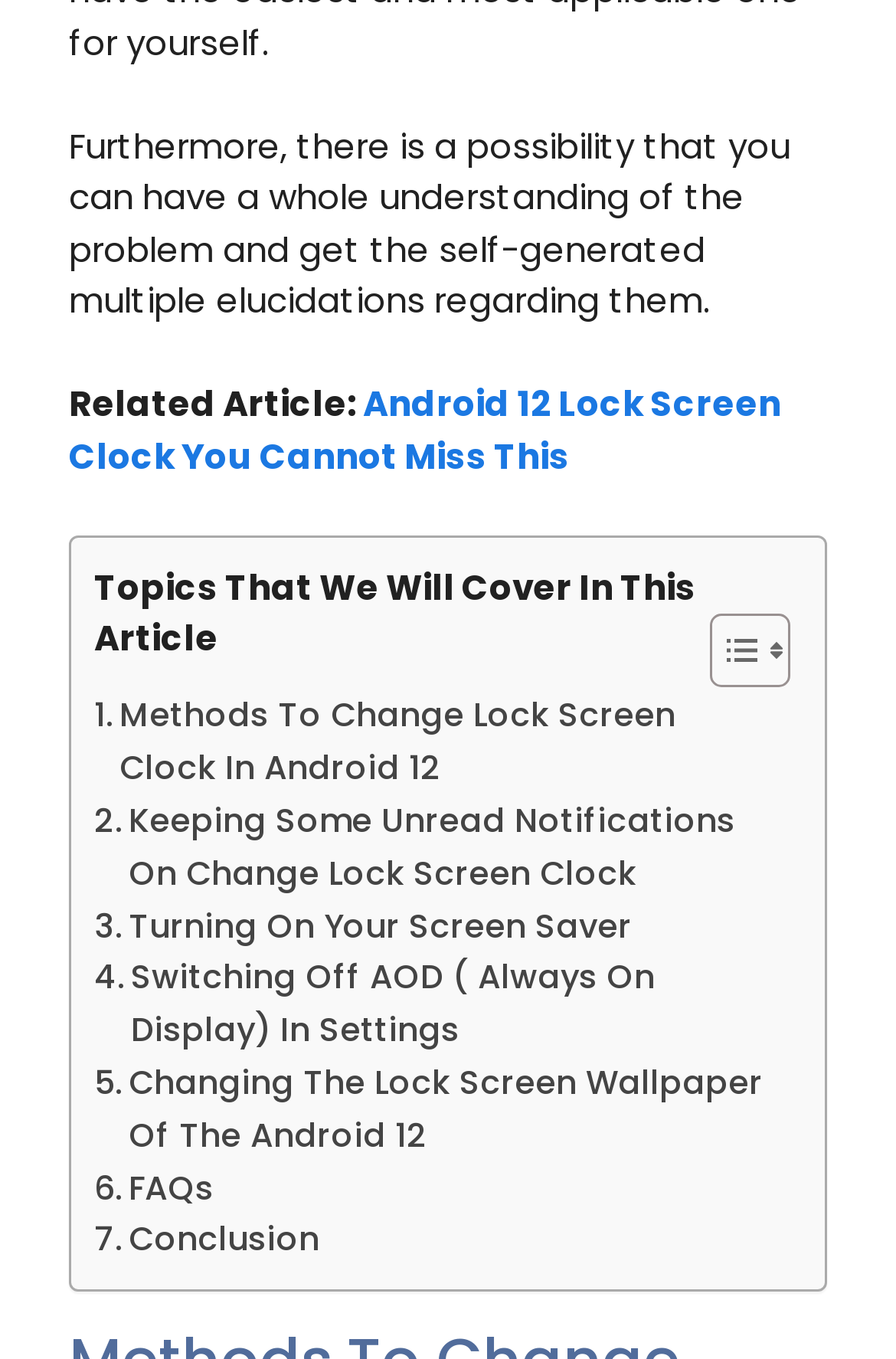Please specify the bounding box coordinates in the format (top-left x, top-left y, bottom-right x, bottom-right y), with all values as floating point numbers between 0 and 1. Identify the bounding box of the UI element described by: Conclusion

[0.105, 0.894, 0.356, 0.932]